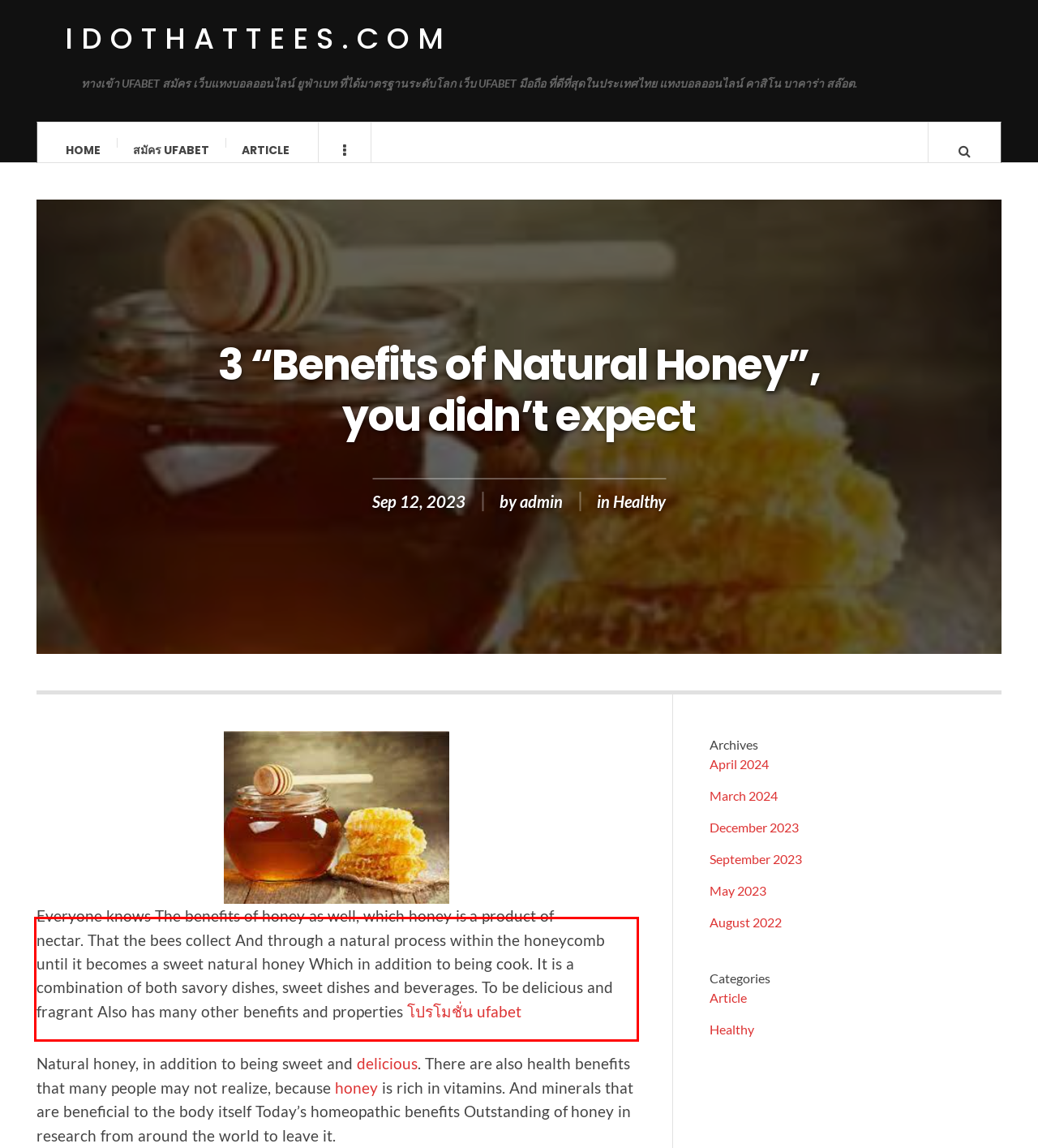Analyze the webpage screenshot and use OCR to recognize the text content in the red bounding box.

Everyone knows The benefits of honey as well, which honey is a product of nectar. That the bees collect And through a natural process within the honeycomb until it becomes a sweet natural honey Which in addition to being cook. It is a combination of both savory dishes, sweet dishes and beverages. To be delicious and fragrant Also has many other benefits and properties โปรโมชั่น ufabet